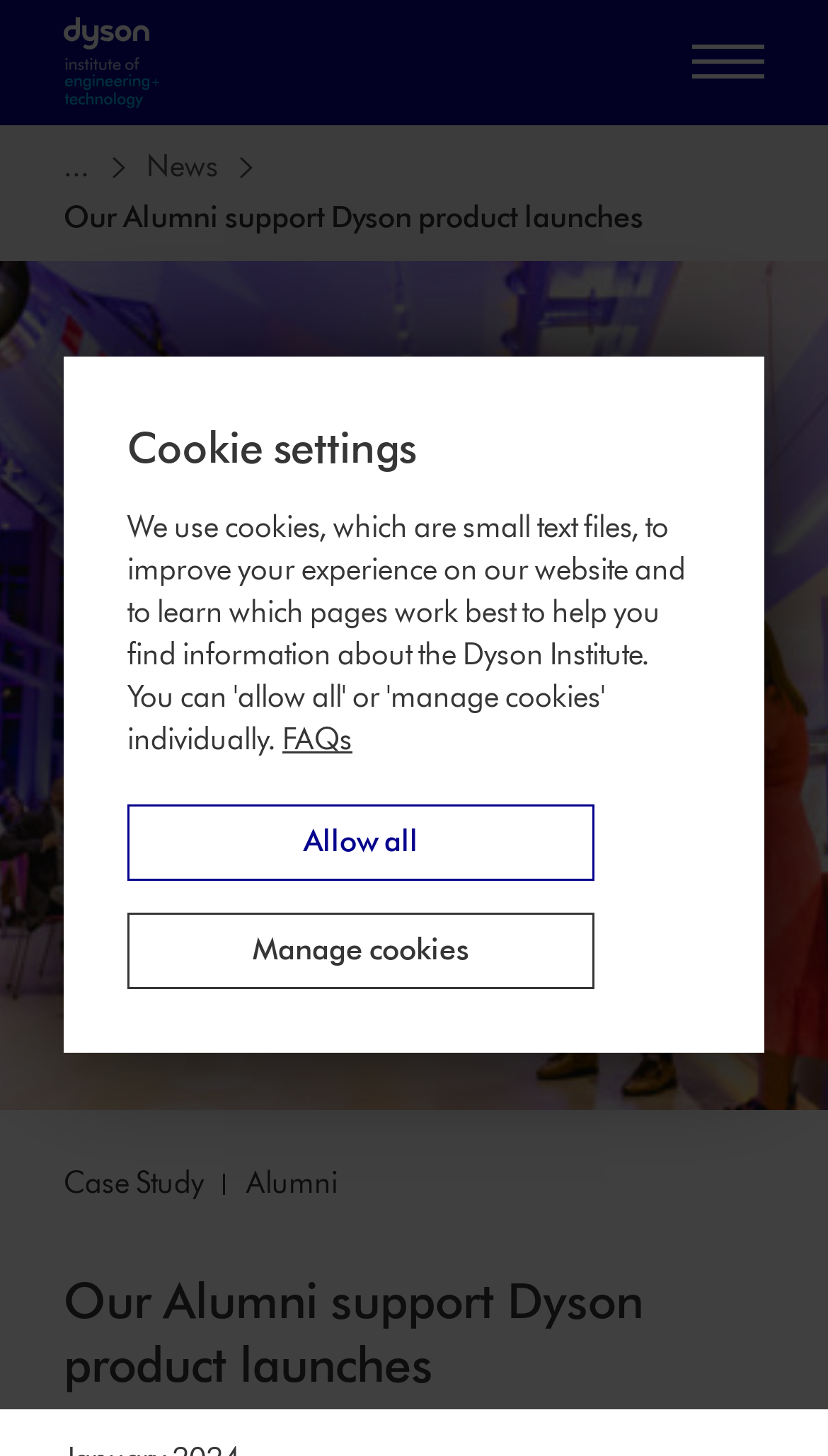What type of content is presented on this webpage?
Using the image provided, answer with just one word or phrase.

Case Study